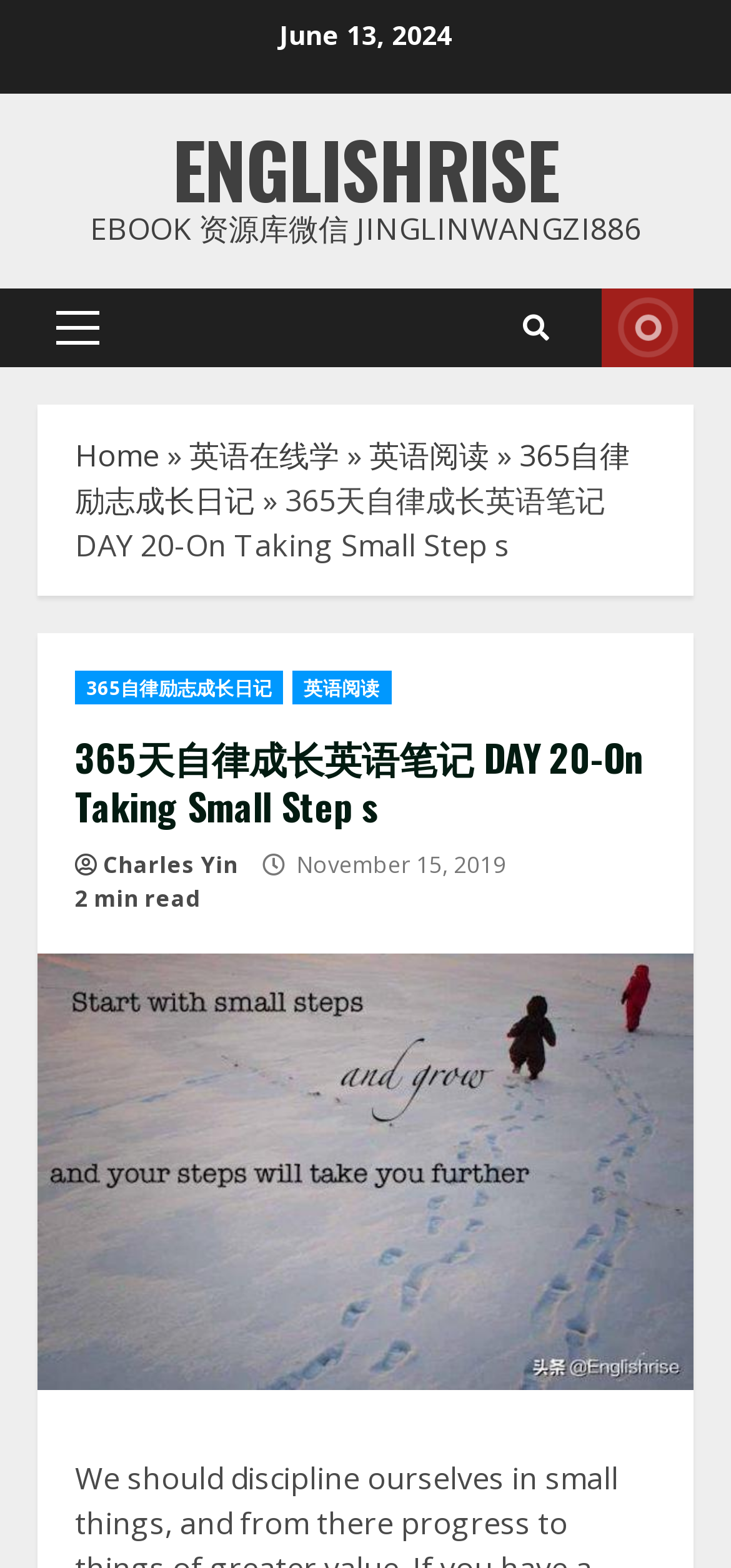Find the bounding box coordinates of the element to click in order to complete the given instruction: "Read the 365自律励志成长日记 article."

[0.103, 0.277, 0.862, 0.332]